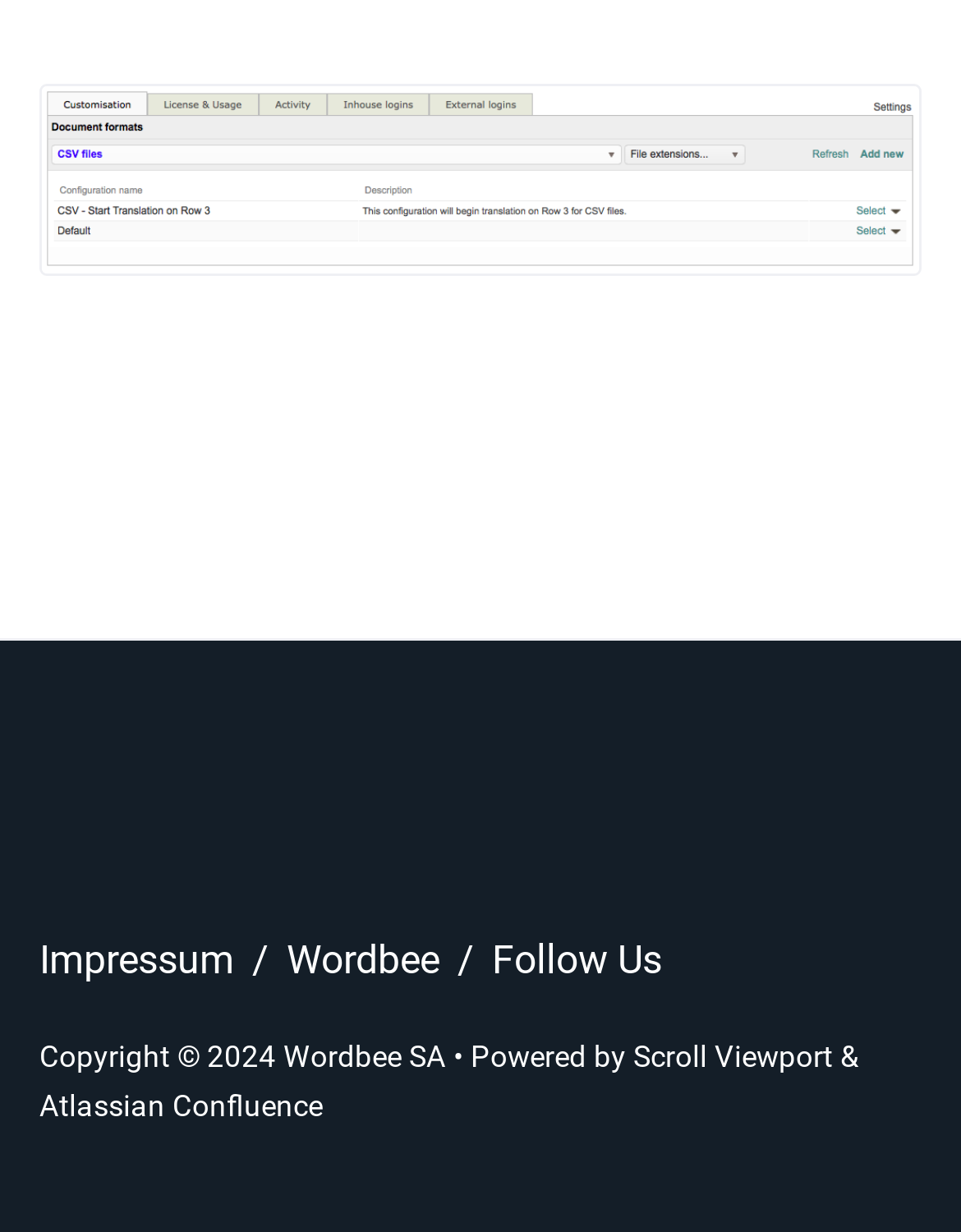What is the text above the image?
Respond to the question with a single word or phrase according to the image.

Opens image in full screen